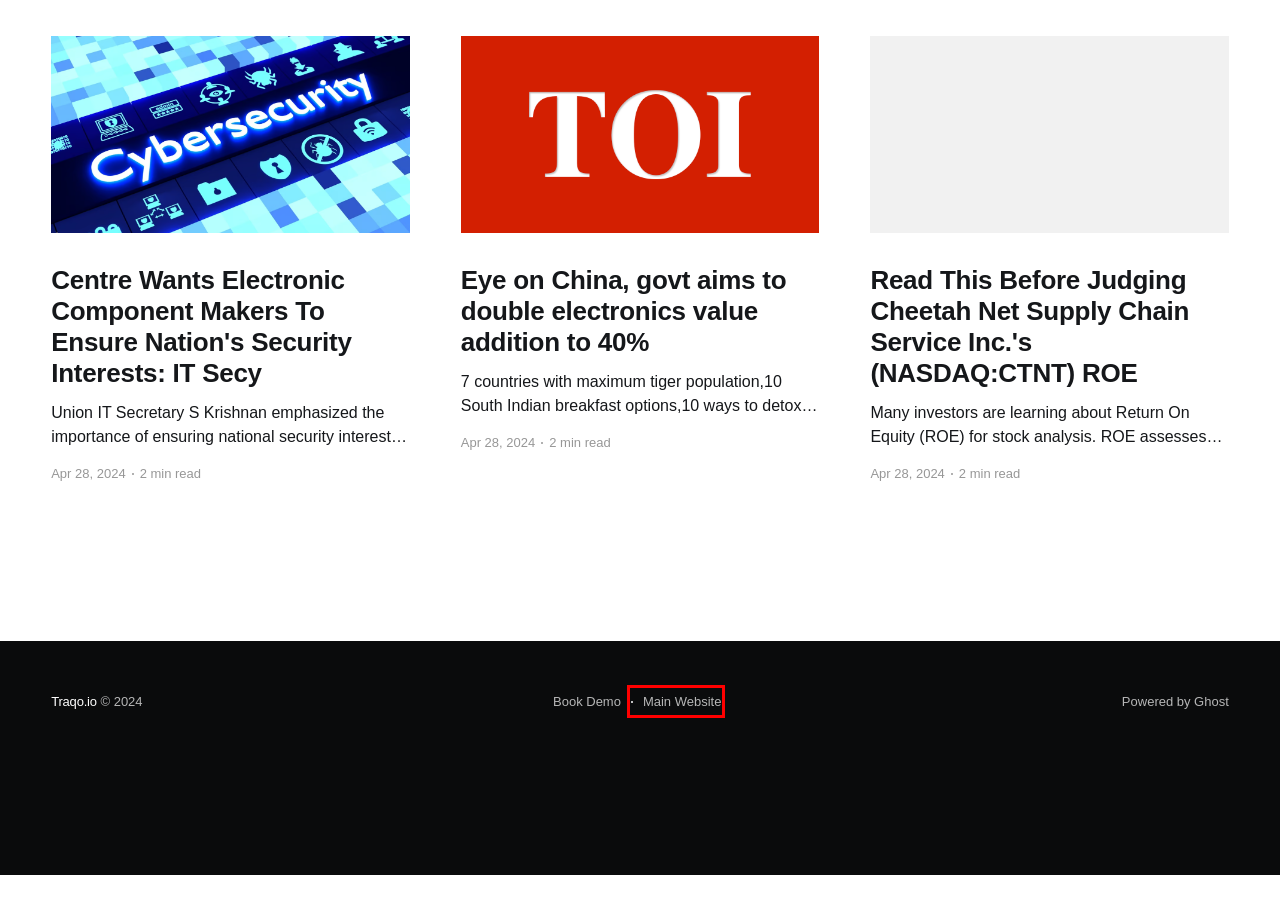You have a screenshot showing a webpage with a red bounding box highlighting an element. Choose the webpage description that best fits the new webpage after clicking the highlighted element. The descriptions are:
A. Case Study - Traqo.io
B. Logistics News in 60 Words - Traqo.io
C. Traqo - Supply Chain Management System
D. Calendly - Pratik Pandey
E. Knowledge - Traqo.io
F. Traqo.io - Logistics Management System
G. Product - Traqo.io
H. Ghost: The best open source blog & newsletter platform

C